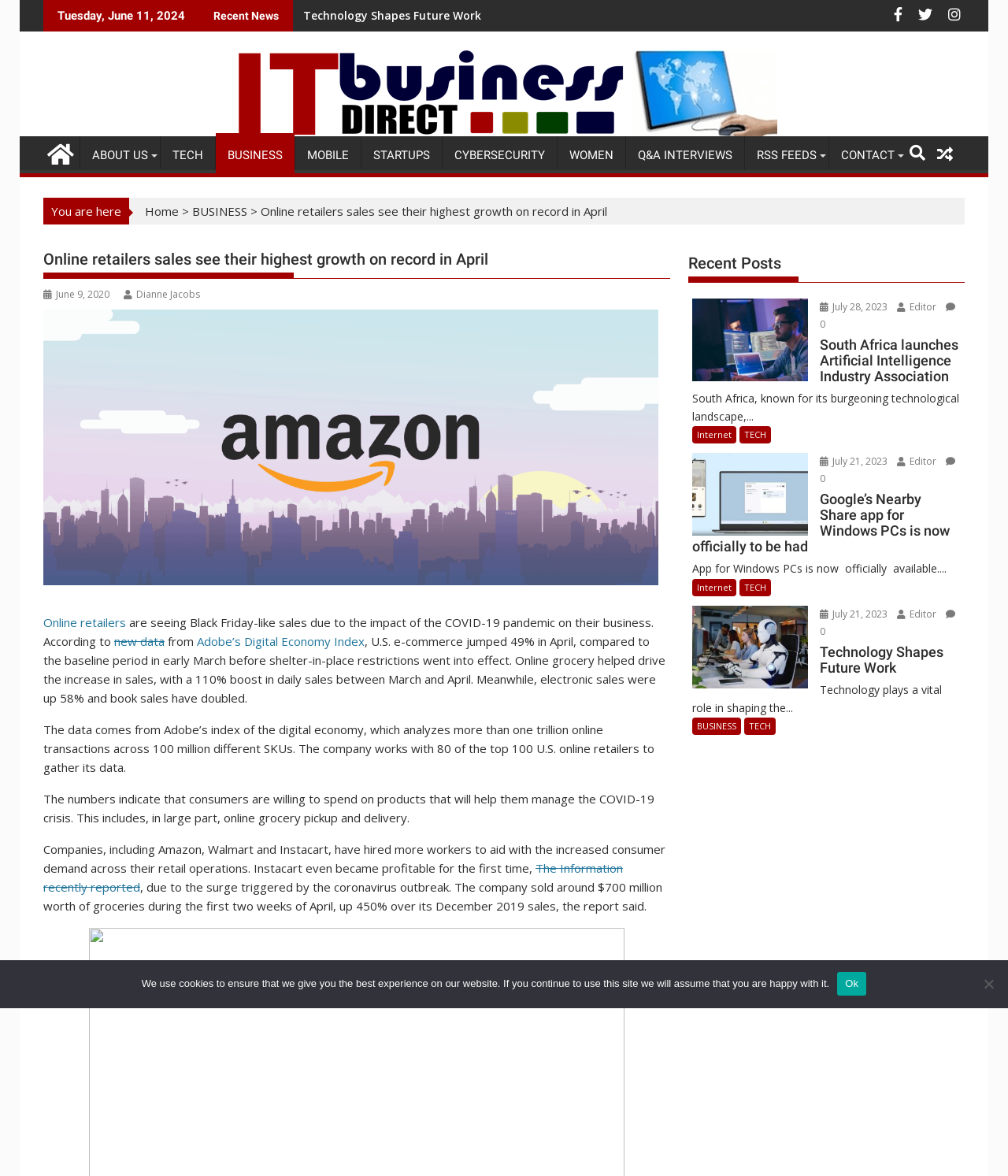Please locate the bounding box coordinates of the element that should be clicked to complete the given instruction: "Read the article 'Online retailers sales see their highest growth on record in April'".

[0.043, 0.204, 0.665, 0.257]